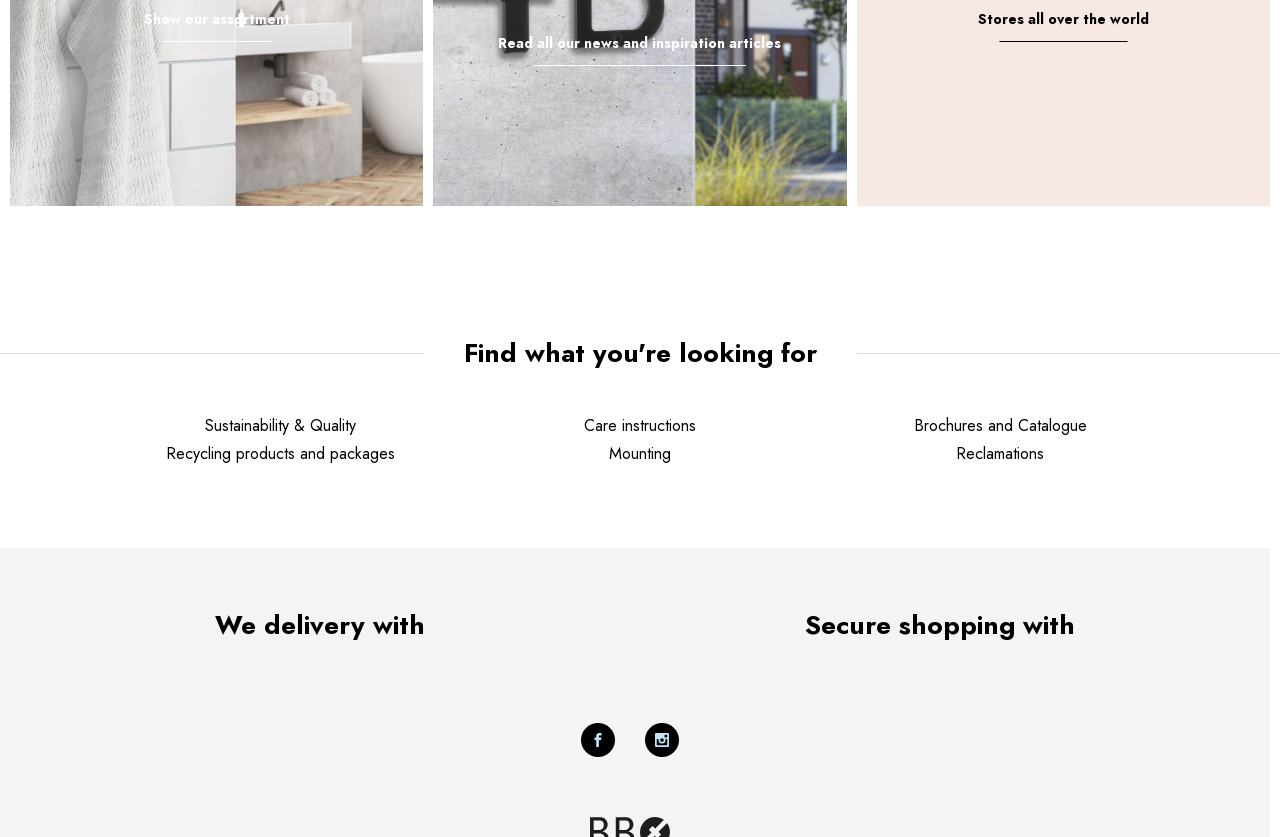Determine the bounding box for the UI element that matches this description: "Brochures and Catalogue".

[0.714, 0.494, 0.849, 0.522]